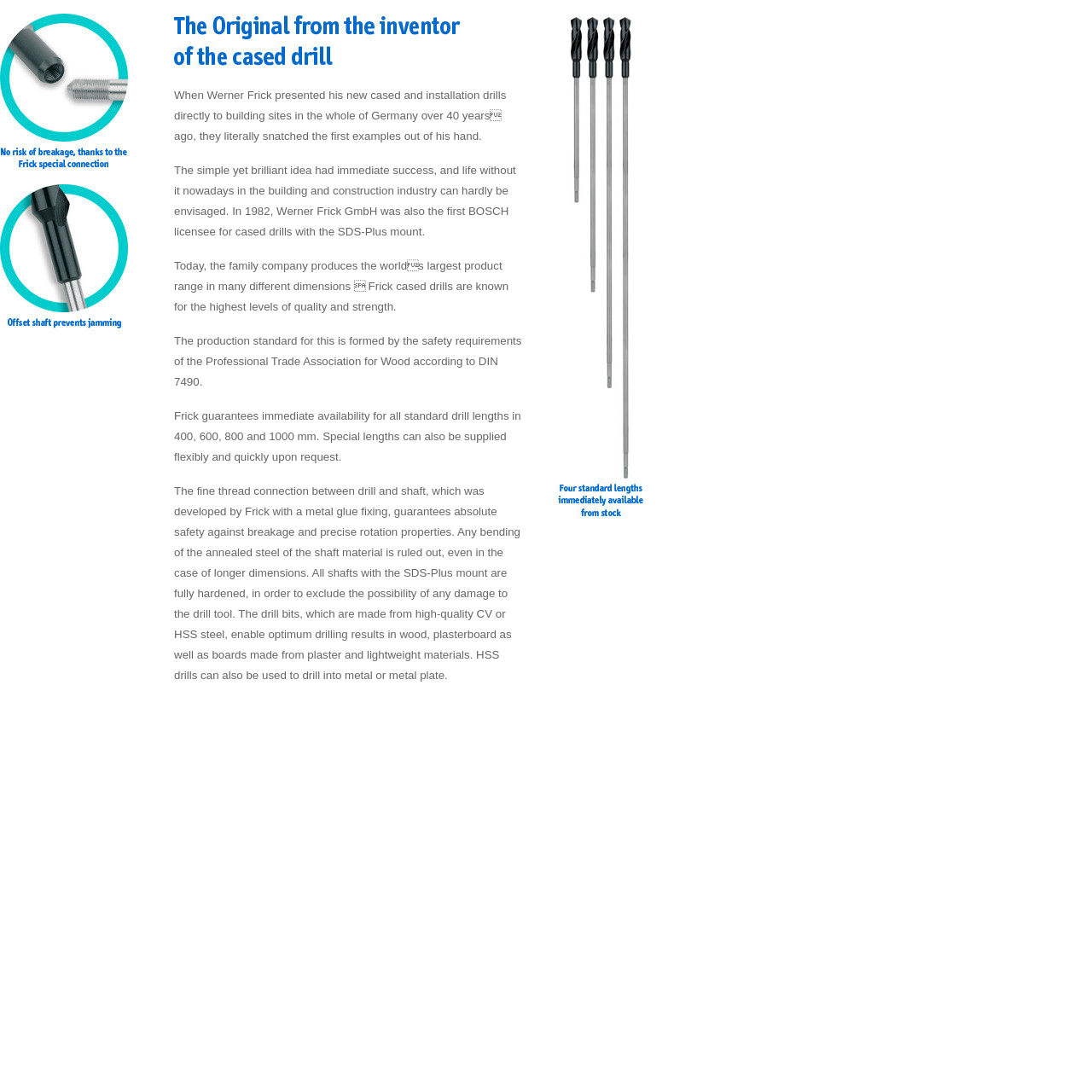What is the range of standard drill lengths available?
Please craft a detailed and exhaustive response to the question.

The text states that Frick guarantees immediate availability for all standard drill lengths in 400, 600, 800, and 1000 mm, indicating that these are the standard lengths available.